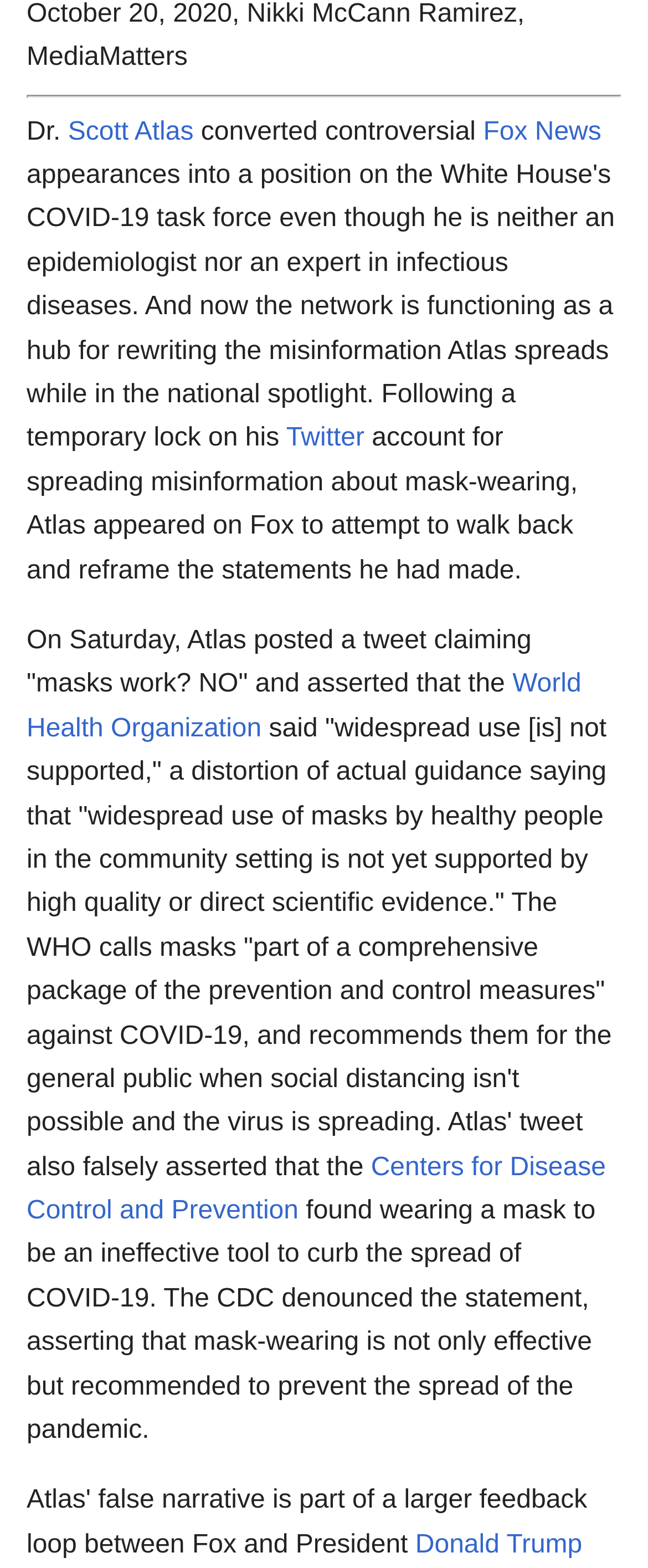Extract the bounding box coordinates for the UI element described by the text: "Fox News". The coordinates should be in the form of [left, top, right, bottom] with values between 0 and 1.

[0.746, 0.075, 0.928, 0.093]